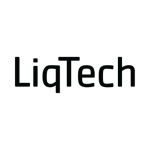Provide a rich and detailed narrative of the image.

The image features the logo of LiqTech, a company recognized for its innovative solutions in water treatment and filtration technologies. The logo is characterized by a modern and sleek design, prominently displaying the name "LiqTech" in a bold, clean font. This image is part of a collaborative display acknowledging the partners involved in a project led by Mieke Luiten-Olieman at the University of Twente. The logo's placement in the context of other partner logos signifies LiqTech's role as a key contributor in the research program associated with advancing technology in environmental sustainability.